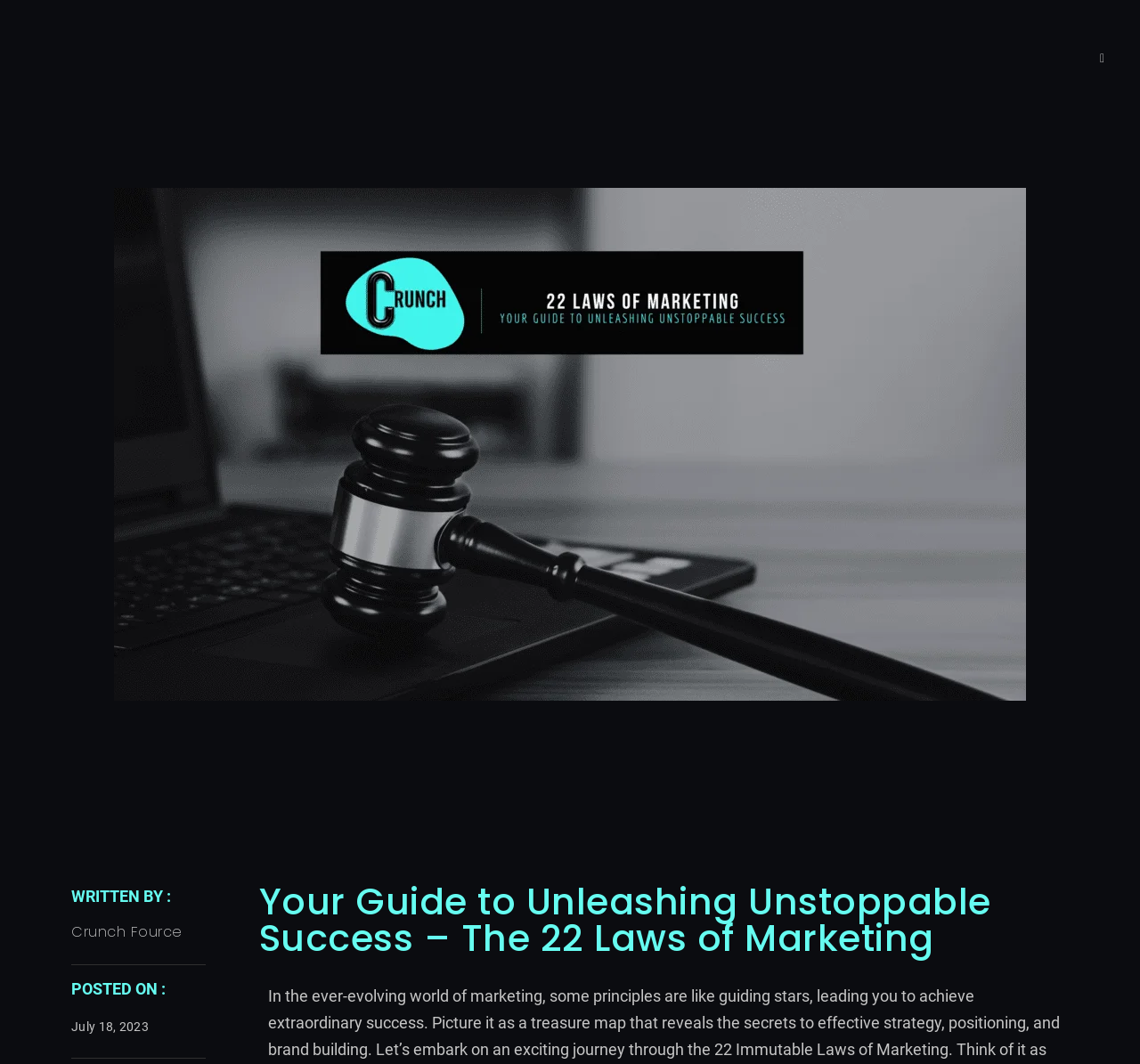Using the format (top-left x, top-left y, bottom-right x, bottom-right y), provide the bounding box coordinates for the described UI element. All values should be floating point numbers between 0 and 1: July 18, 2023

[0.062, 0.955, 0.13, 0.976]